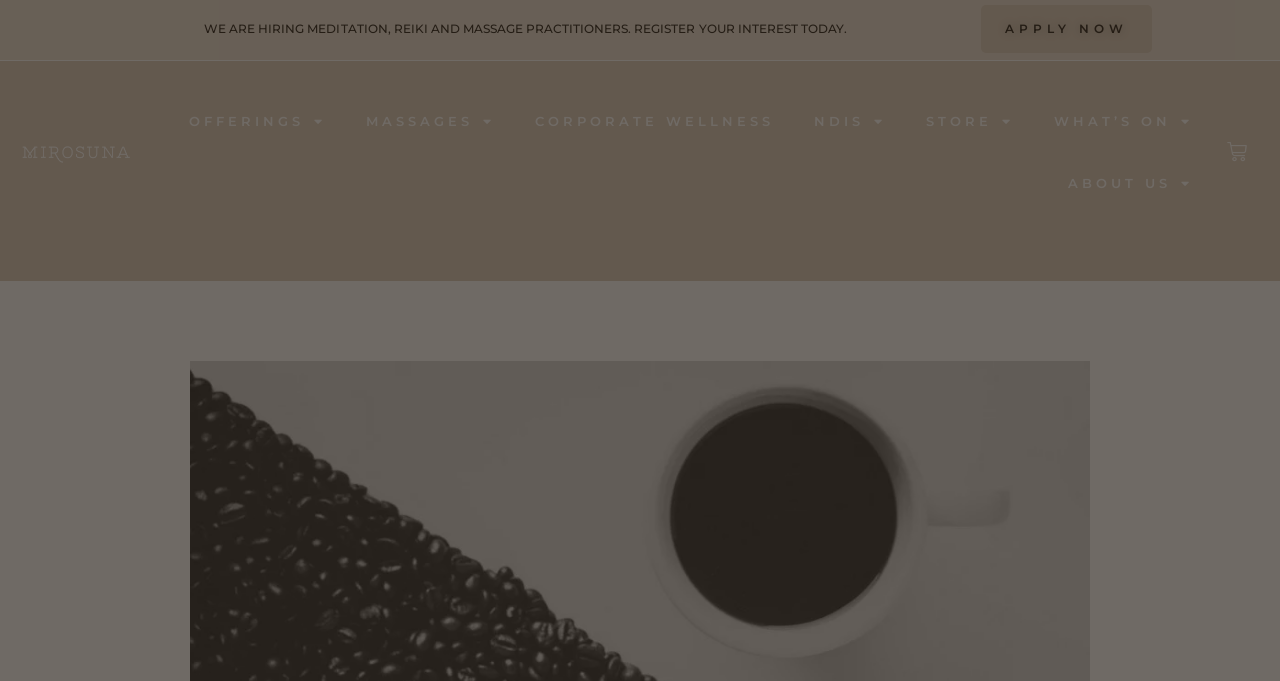Please provide a comprehensive response to the question below by analyzing the image: 
What is the purpose of the 'APPLY NOW' button?

The 'APPLY NOW' button is likely used for job applicants to submit their applications, as it is located near the heading that mentions hiring meditation, Reiki, and massage practitioners.